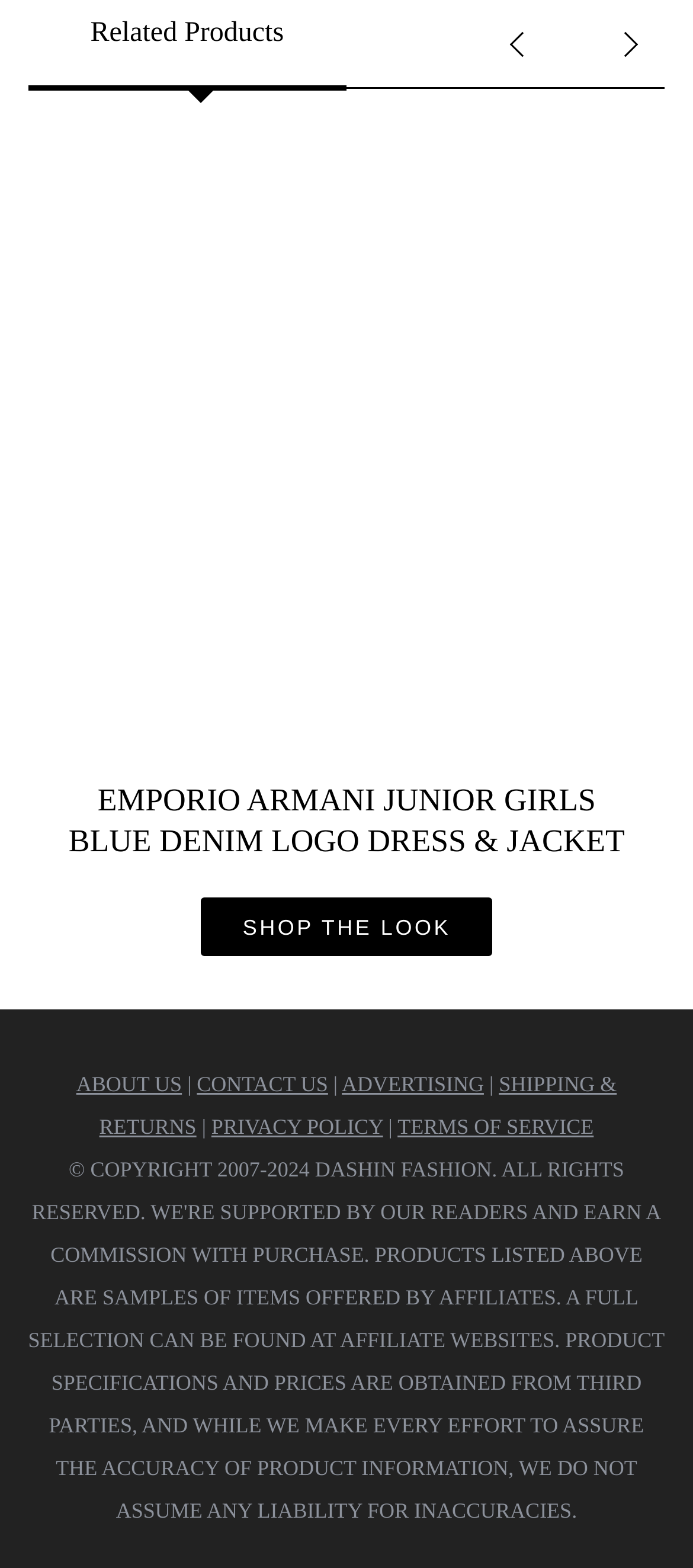Please locate the bounding box coordinates of the region I need to click to follow this instruction: "Contact the website".

[0.284, 0.683, 0.473, 0.699]